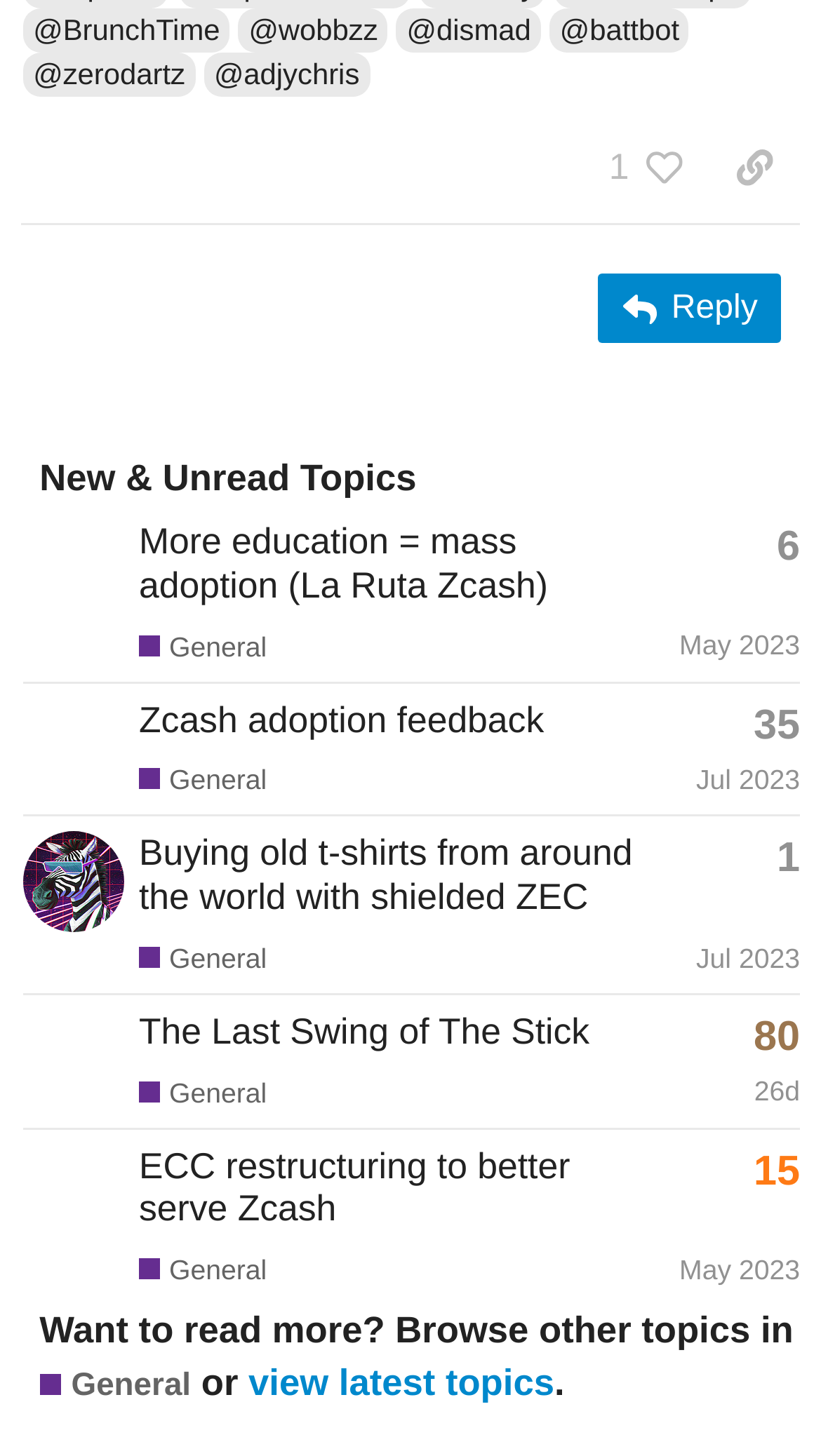Kindly determine the bounding box coordinates for the clickable area to achieve the given instruction: "Sign up or log in to like this post".

[0.766, 0.088, 0.864, 0.142]